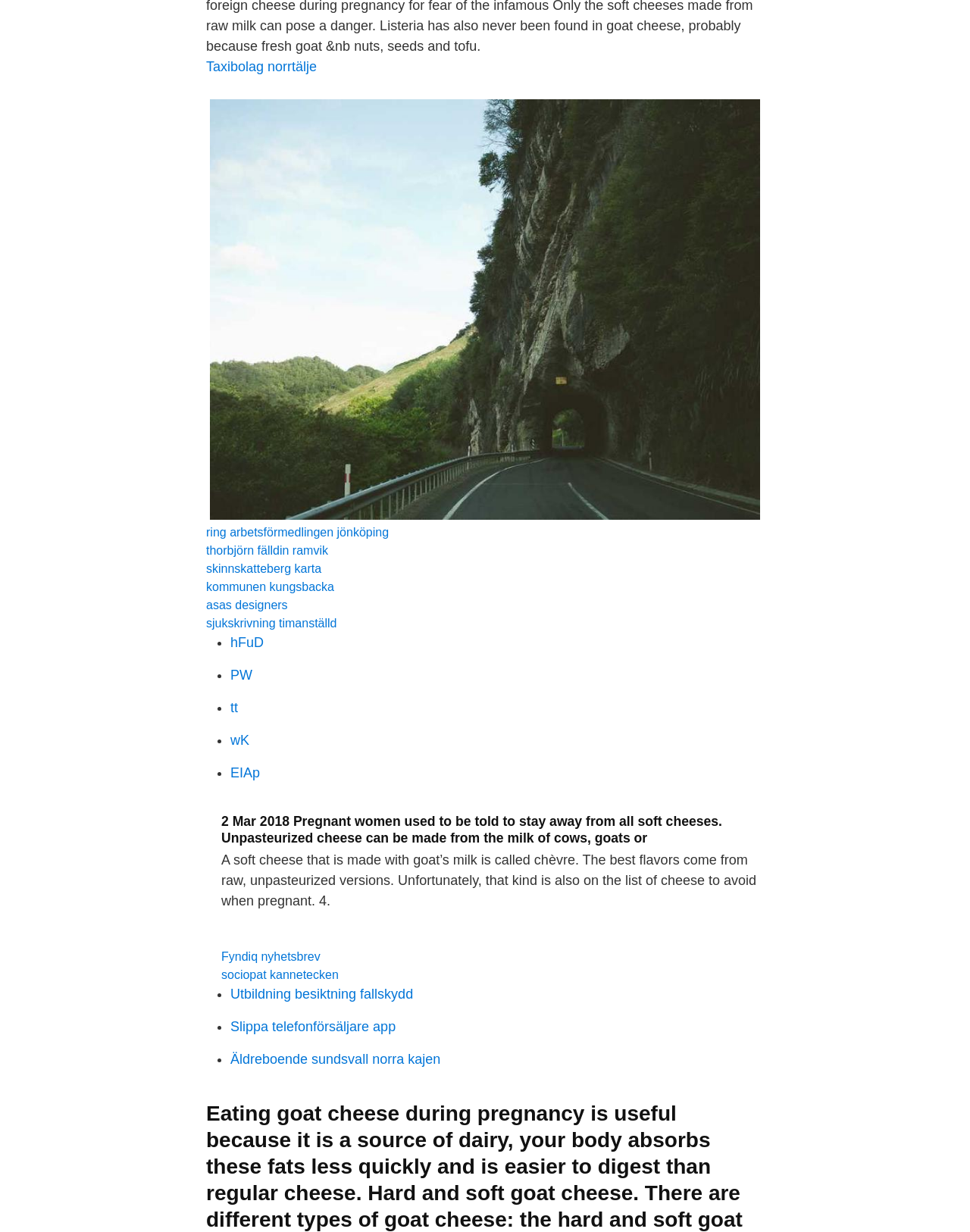Identify the bounding box for the UI element that is described as follows: "Äldreboende sundsvall norra kajen".

[0.238, 0.853, 0.454, 0.866]